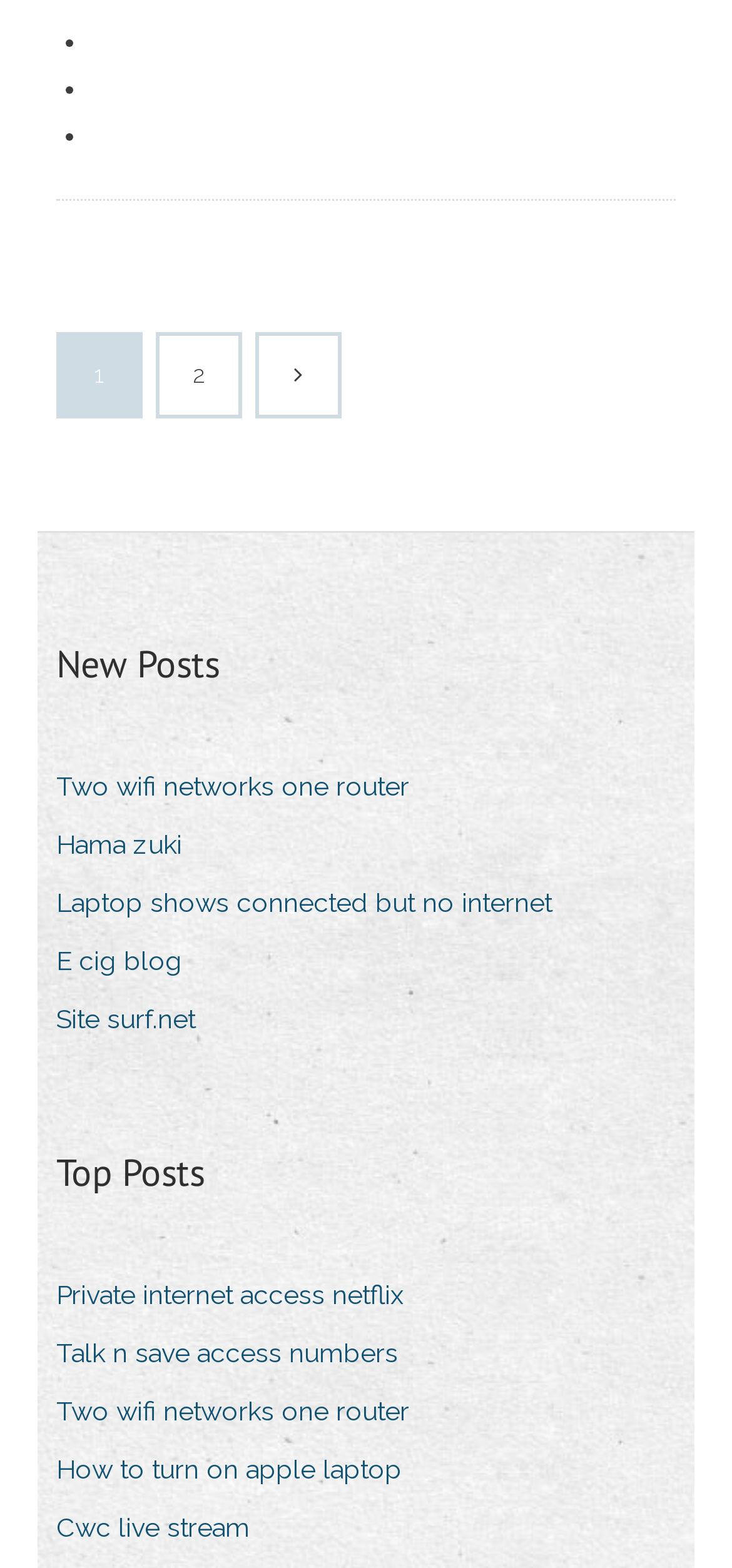What is the last link in the 'Top Posts' section?
Please look at the screenshot and answer in one word or a short phrase.

Cwc live stream